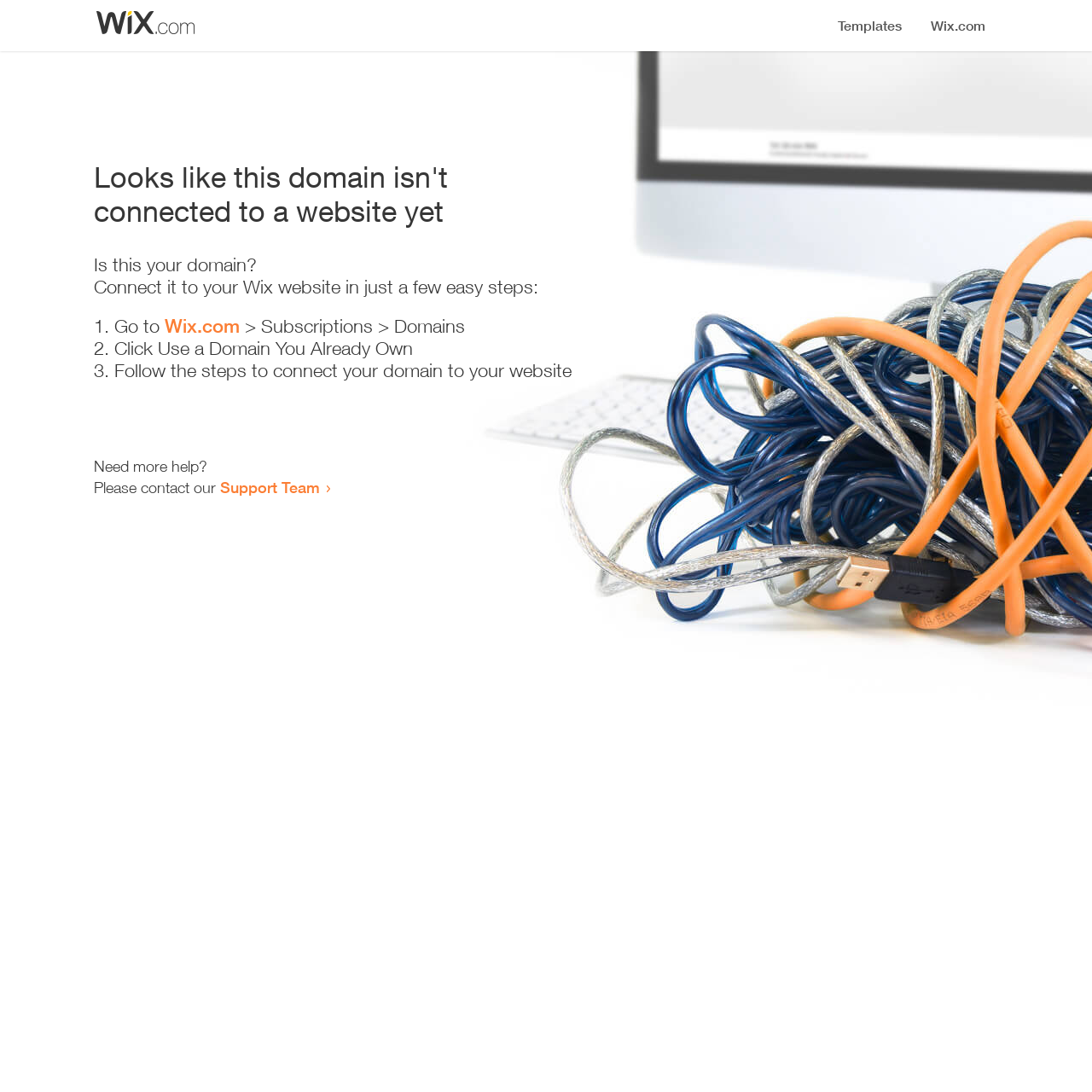What is the purpose of the webpage?
Please interpret the details in the image and answer the question thoroughly.

The webpage appears to be a guide on how to connect a domain to a website, providing step-by-step instructions and support contact information.